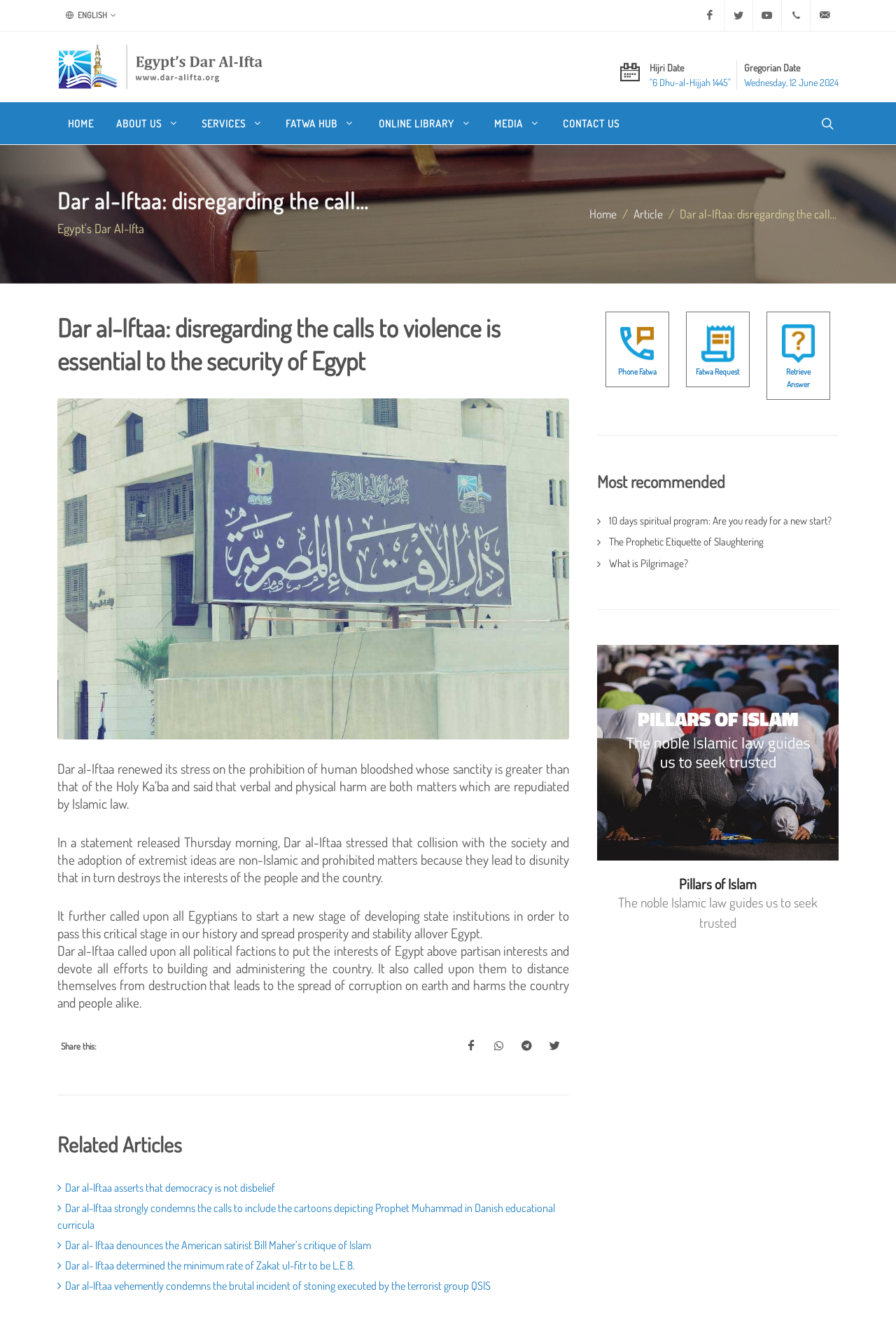Could you locate the bounding box coordinates for the section that should be clicked to accomplish this task: "Read the article".

[0.064, 0.144, 0.936, 0.16]